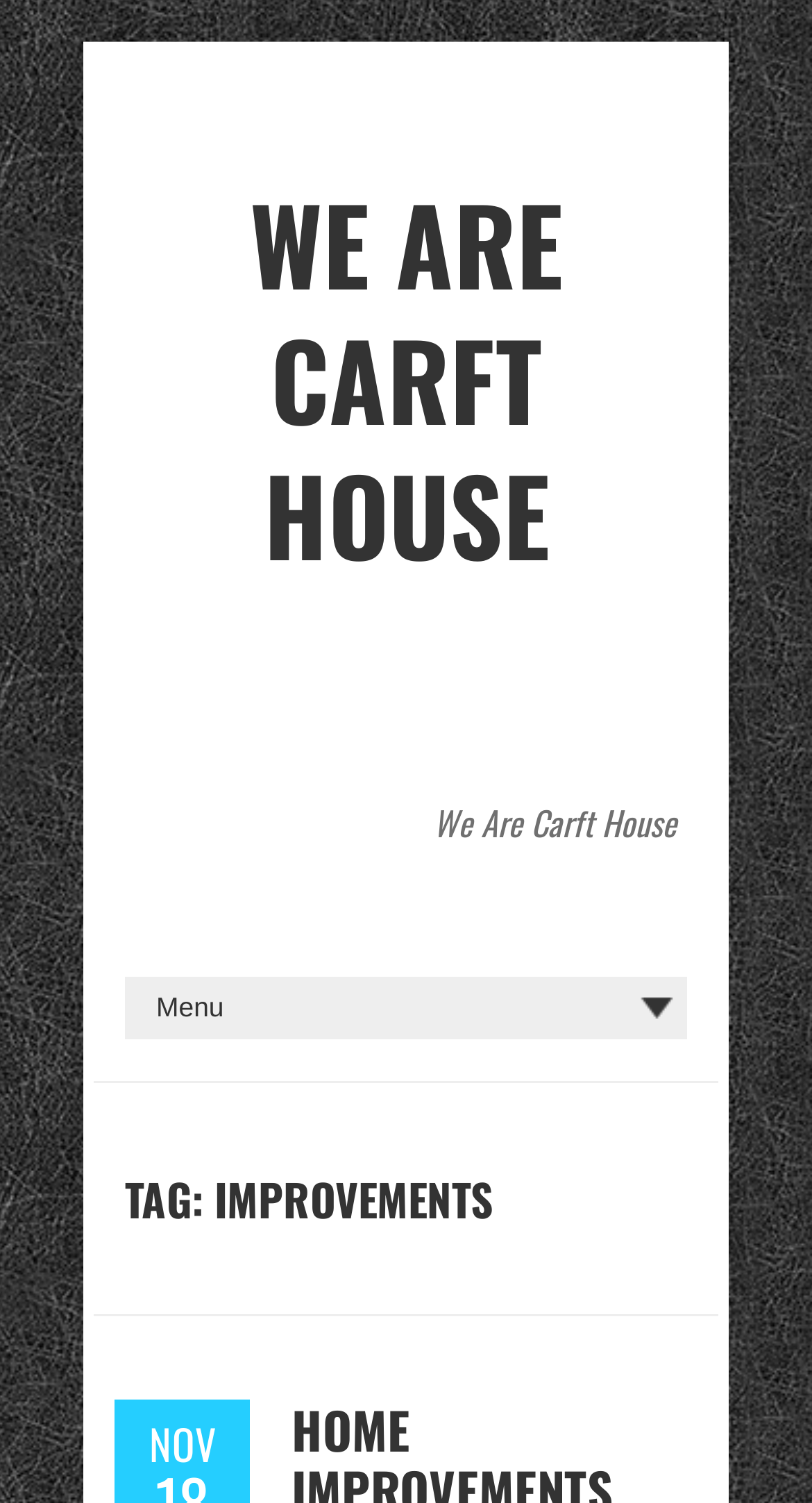What is the principal heading displayed on the webpage?

WE ARE CARFT HOUSE